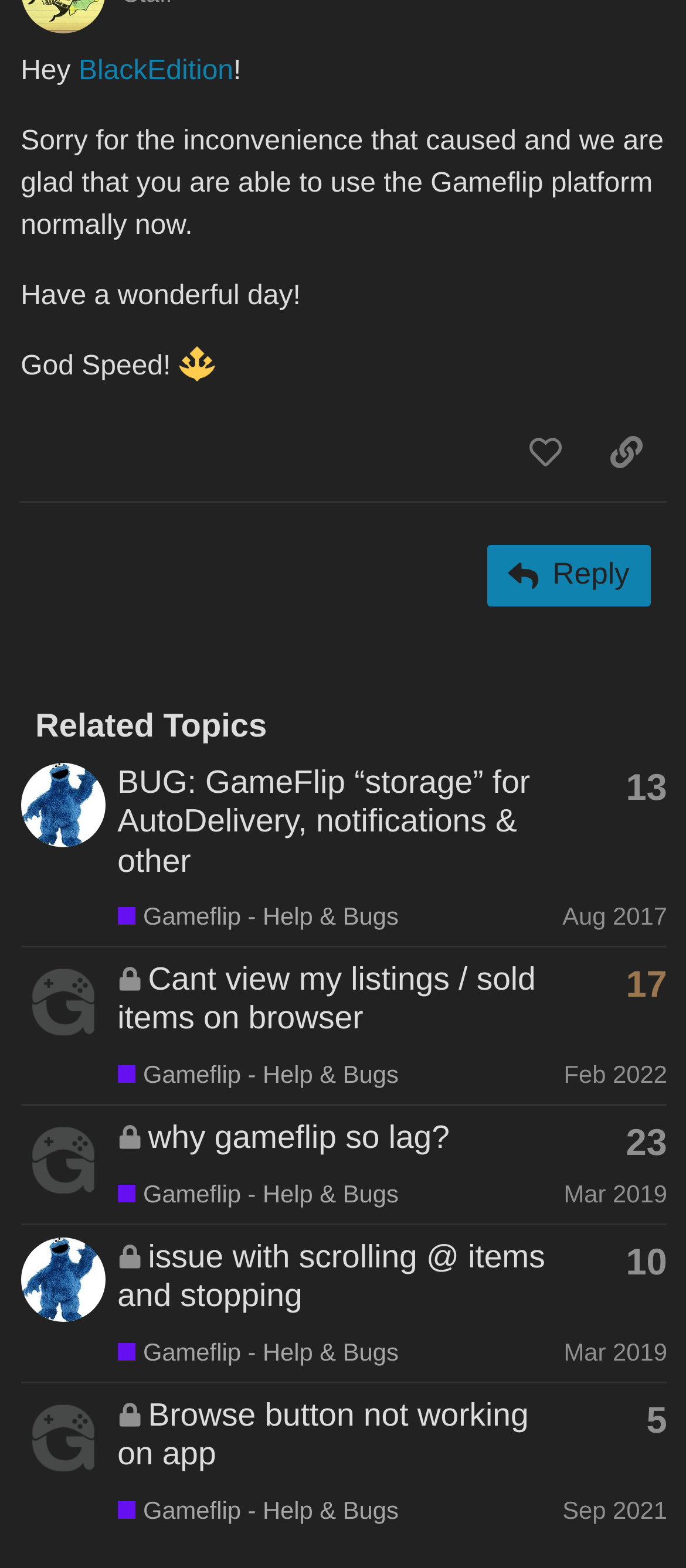Find the bounding box coordinates of the clickable area that will achieve the following instruction: "View related topic".

[0.027, 0.449, 0.973, 0.478]